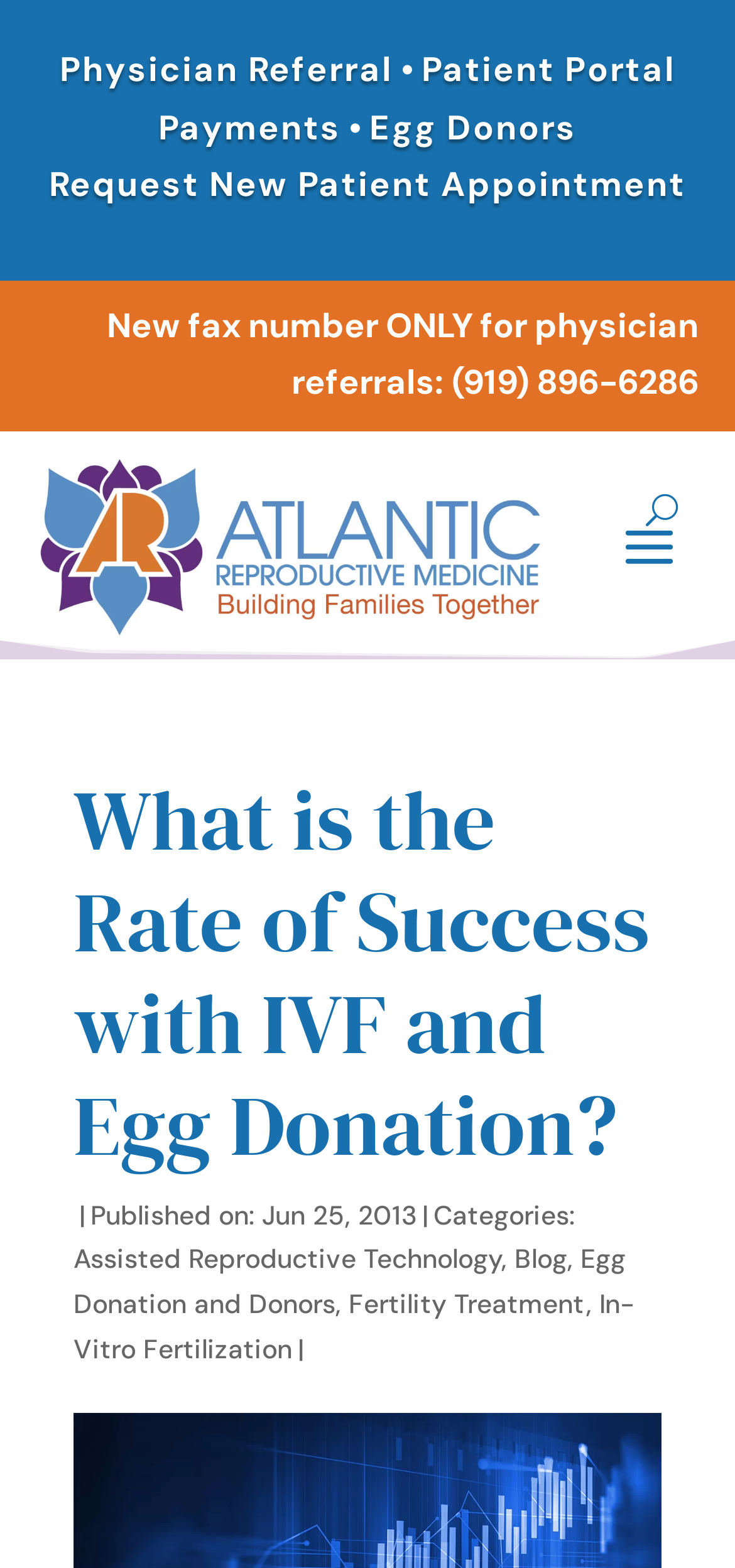What is the purpose of the 'Request New Patient Appointment' link?
Look at the screenshot and respond with one word or a short phrase.

To request a new patient appointment